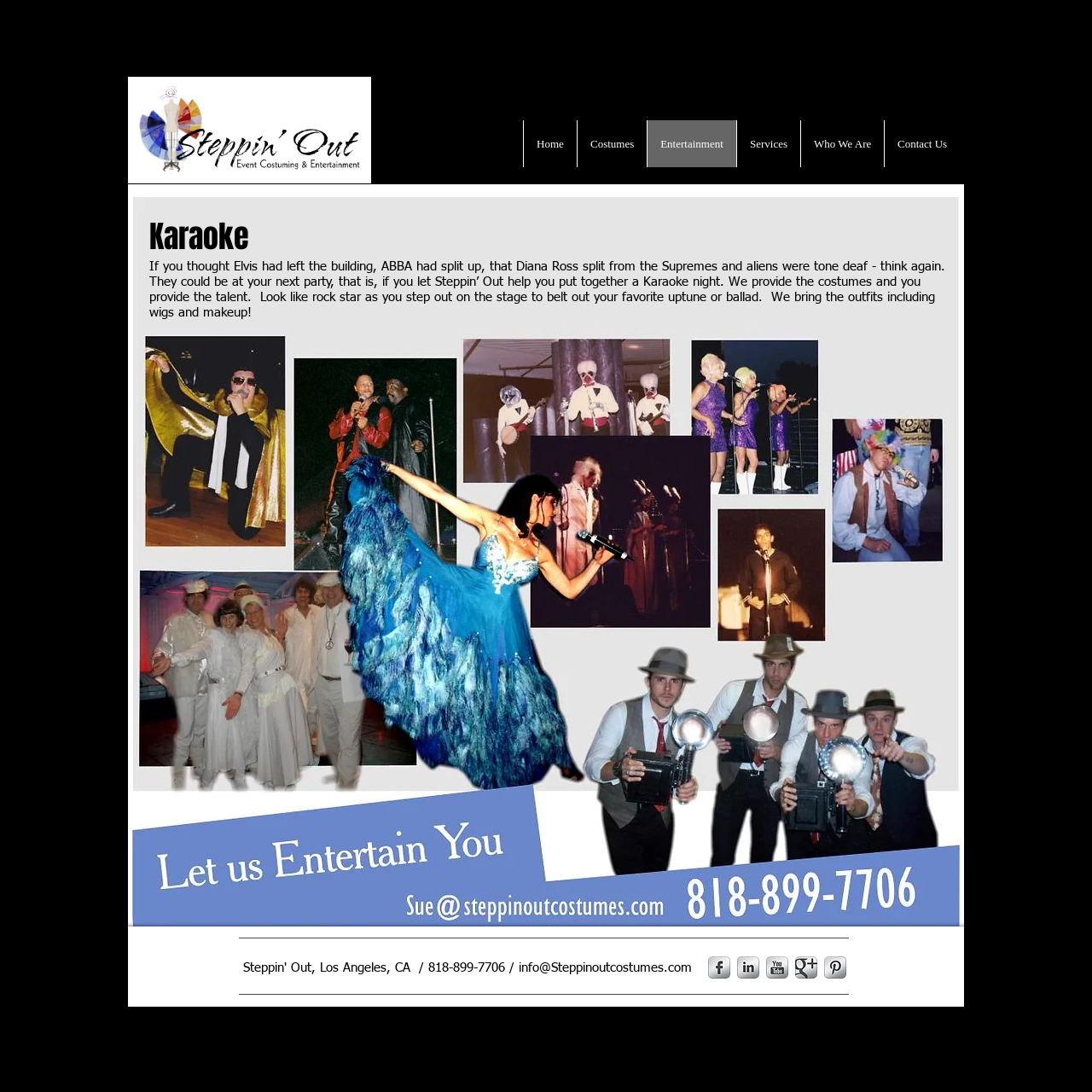Find the bounding box coordinates of the element I should click to carry out the following instruction: "Visit Steppinoutcostumes' Facebook page".

[0.648, 0.876, 0.669, 0.896]